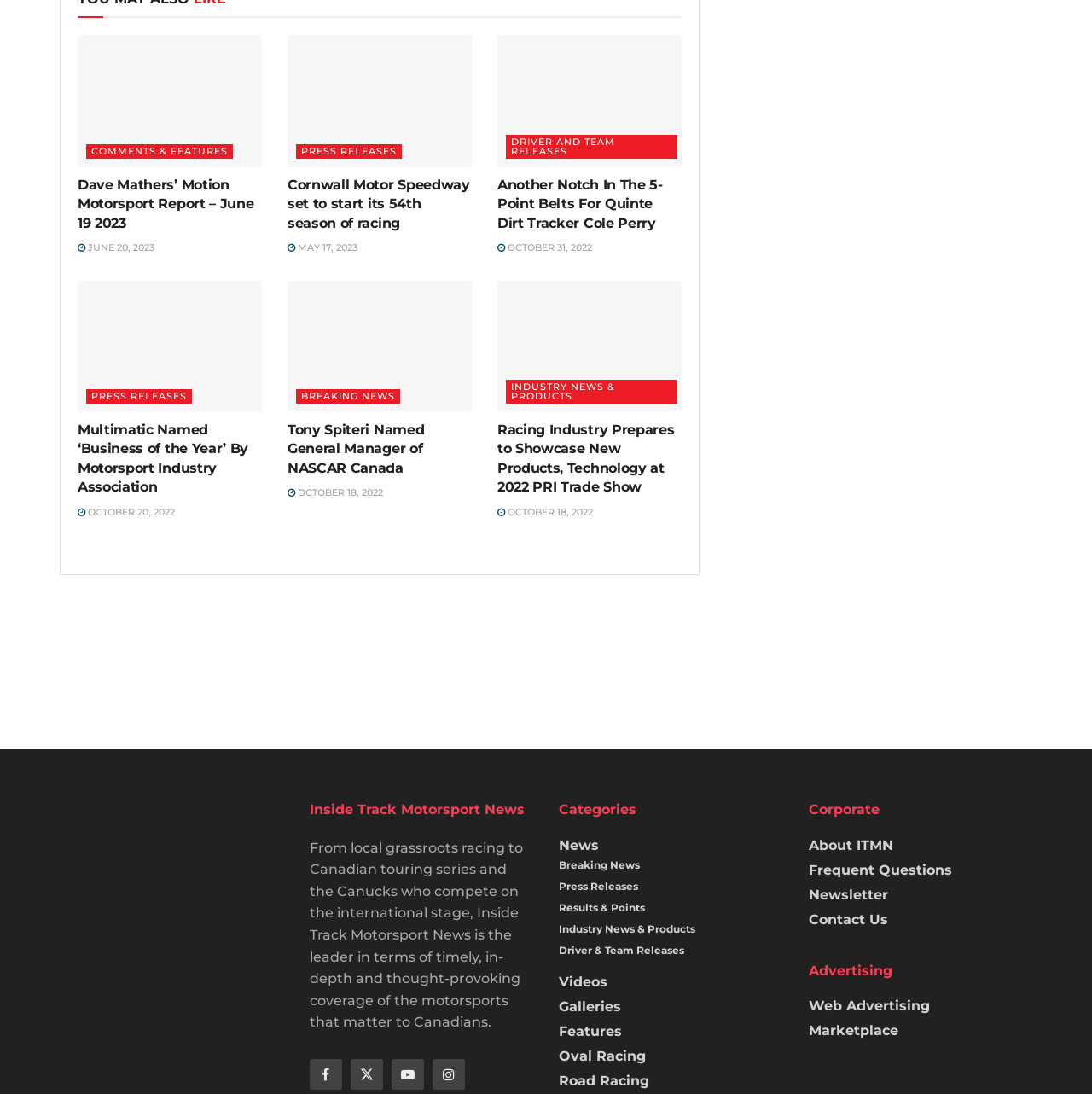Locate the coordinates of the bounding box for the clickable region that fulfills this instruction: "Read Dave Mathers’ Motion Motorsport Report".

[0.071, 0.032, 0.24, 0.153]